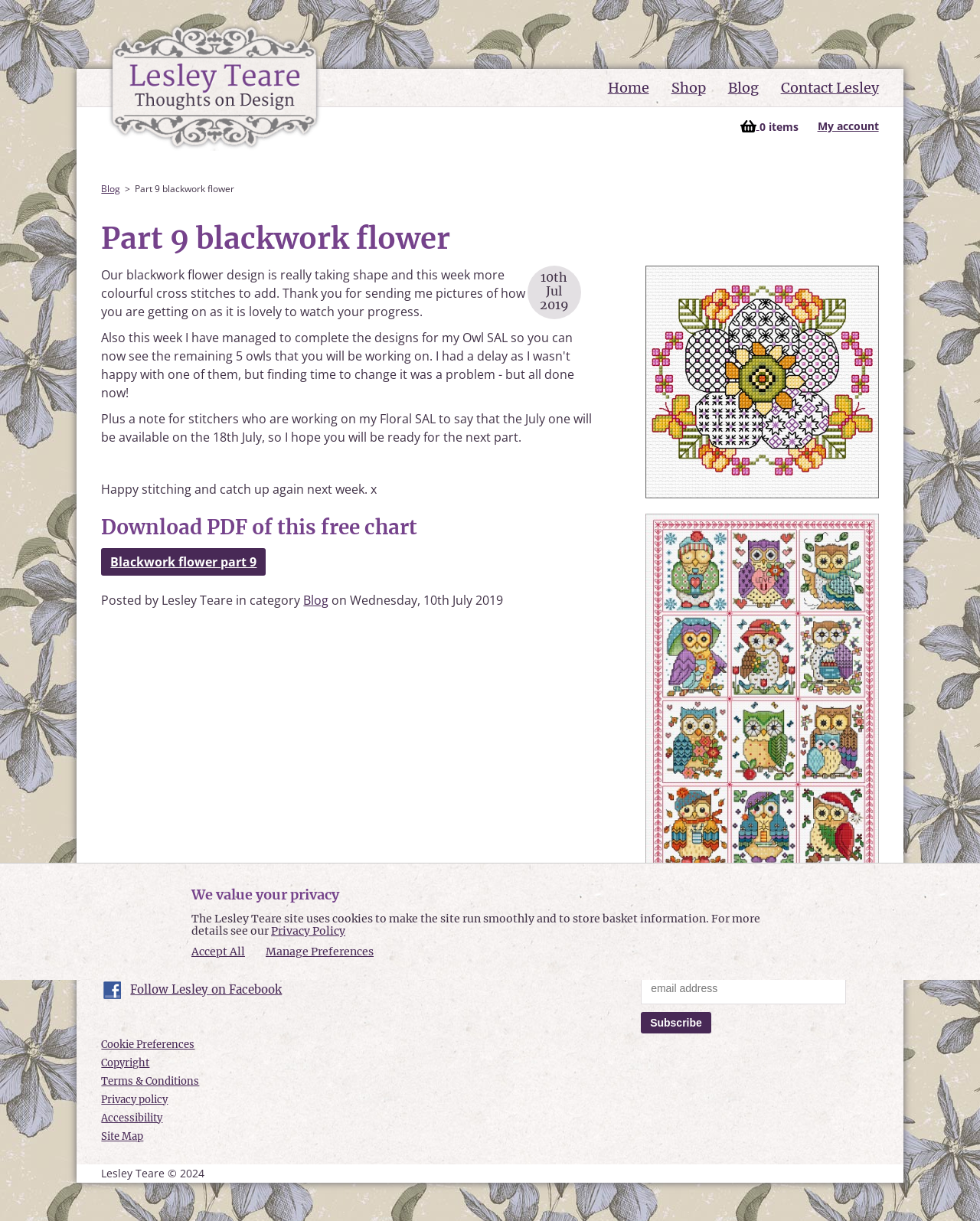Kindly determine the bounding box coordinates for the clickable area to achieve the given instruction: "View the 'Part 9 blackwork flower' image".

[0.109, 0.019, 0.328, 0.124]